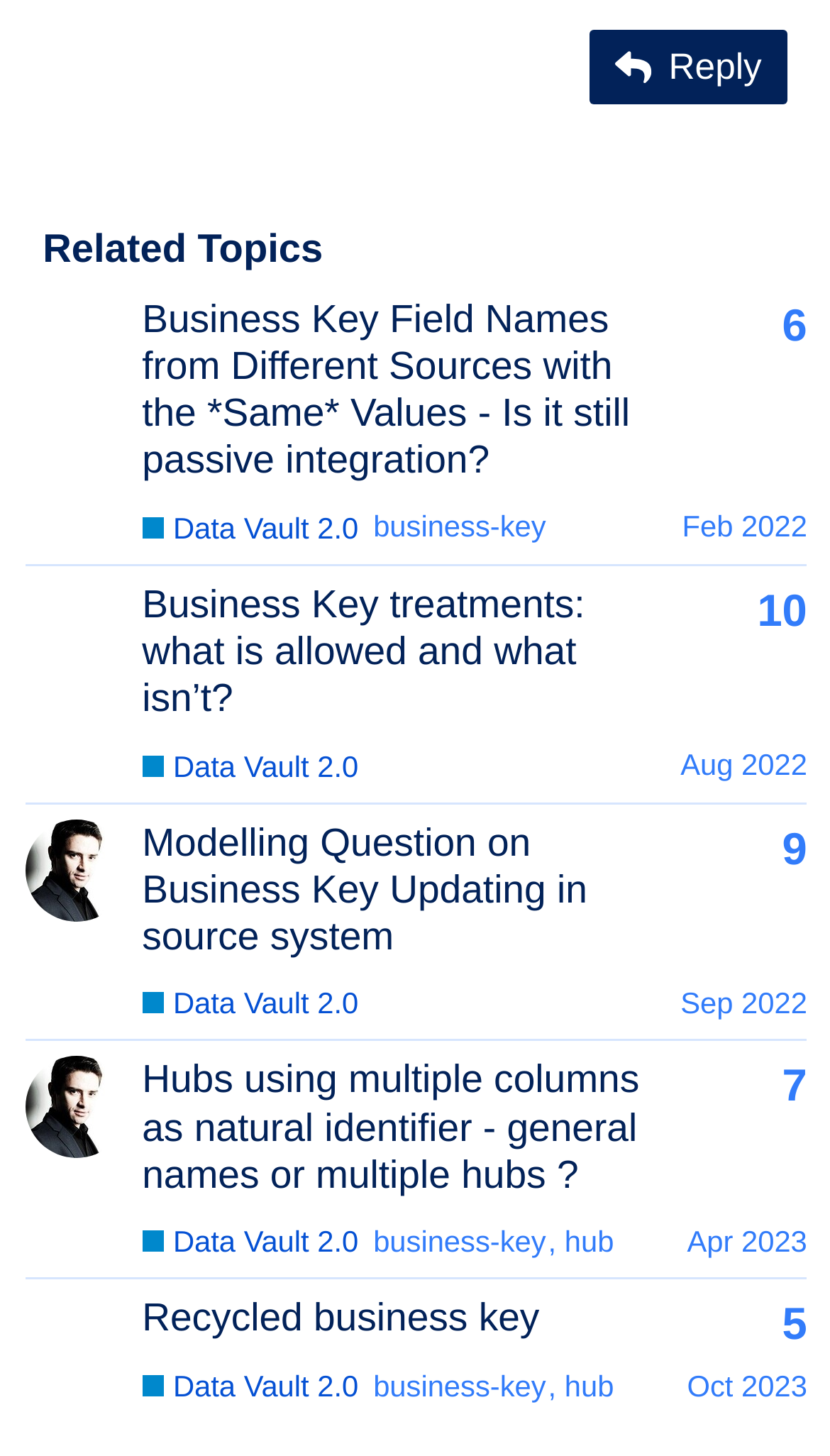Using the provided element description "Oct 2023", determine the bounding box coordinates of the UI element.

[0.828, 0.938, 0.973, 0.962]